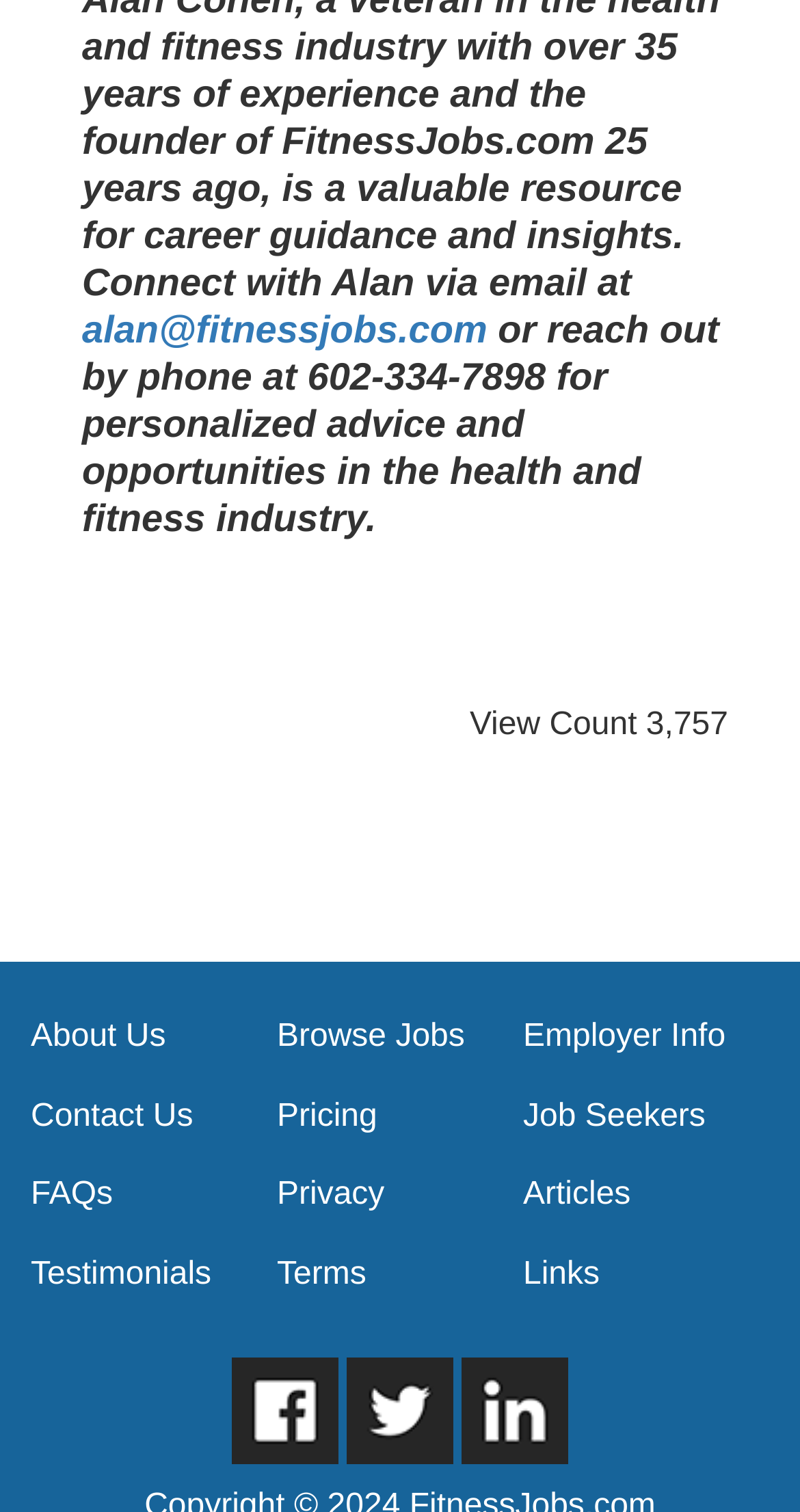Could you highlight the region that needs to be clicked to execute the instruction: "Read the news about Pitch Battle"?

None